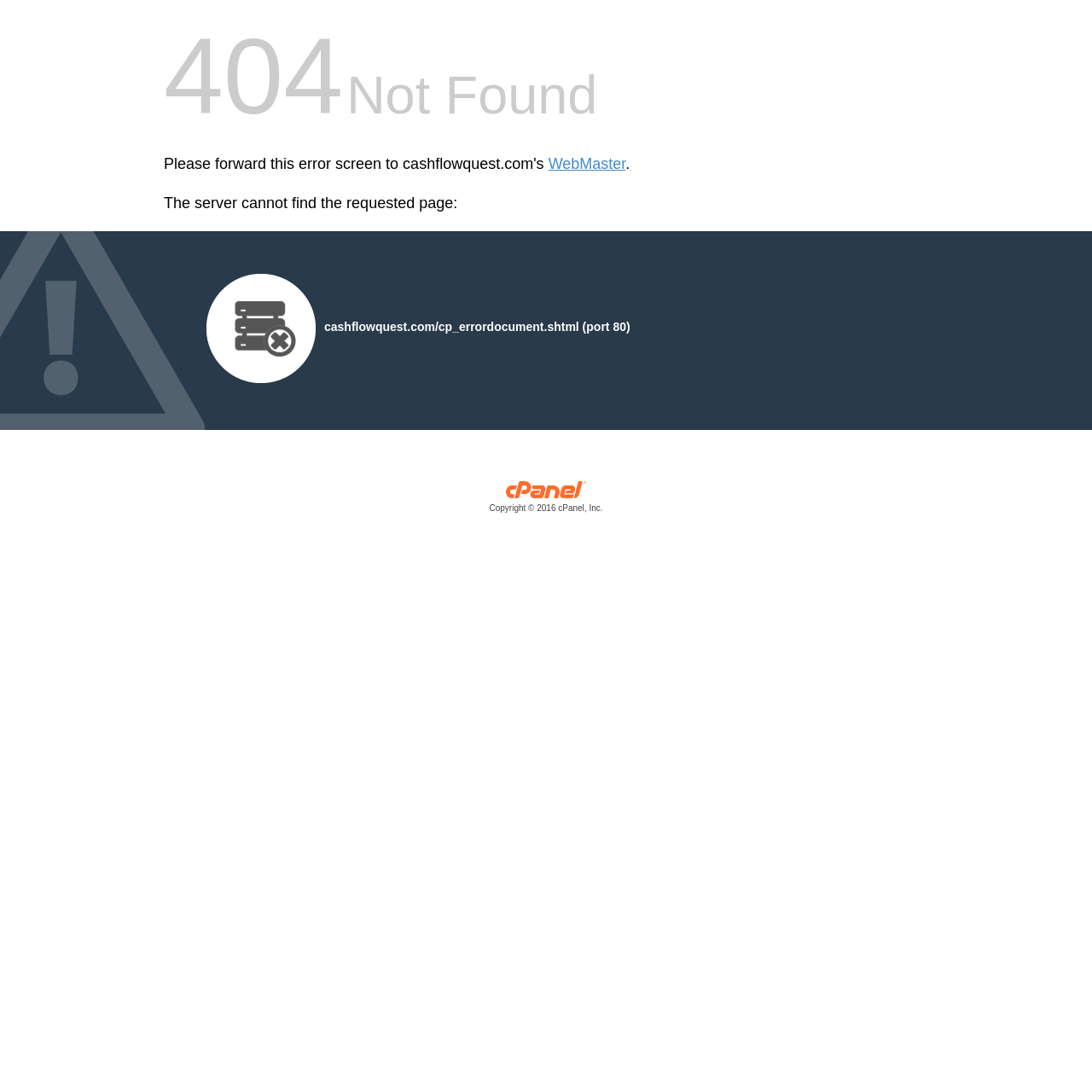Is there an image on this page?
Look at the webpage screenshot and answer the question with a detailed explanation.

I found an image element at coordinates [0.181, 0.243, 0.297, 0.359] with no OCR text or element description, indicating that it is an image. Additionally, there is another image element at coordinates [0.463, 0.441, 0.537, 0.457] with the text 'cPanel, Inc.'.